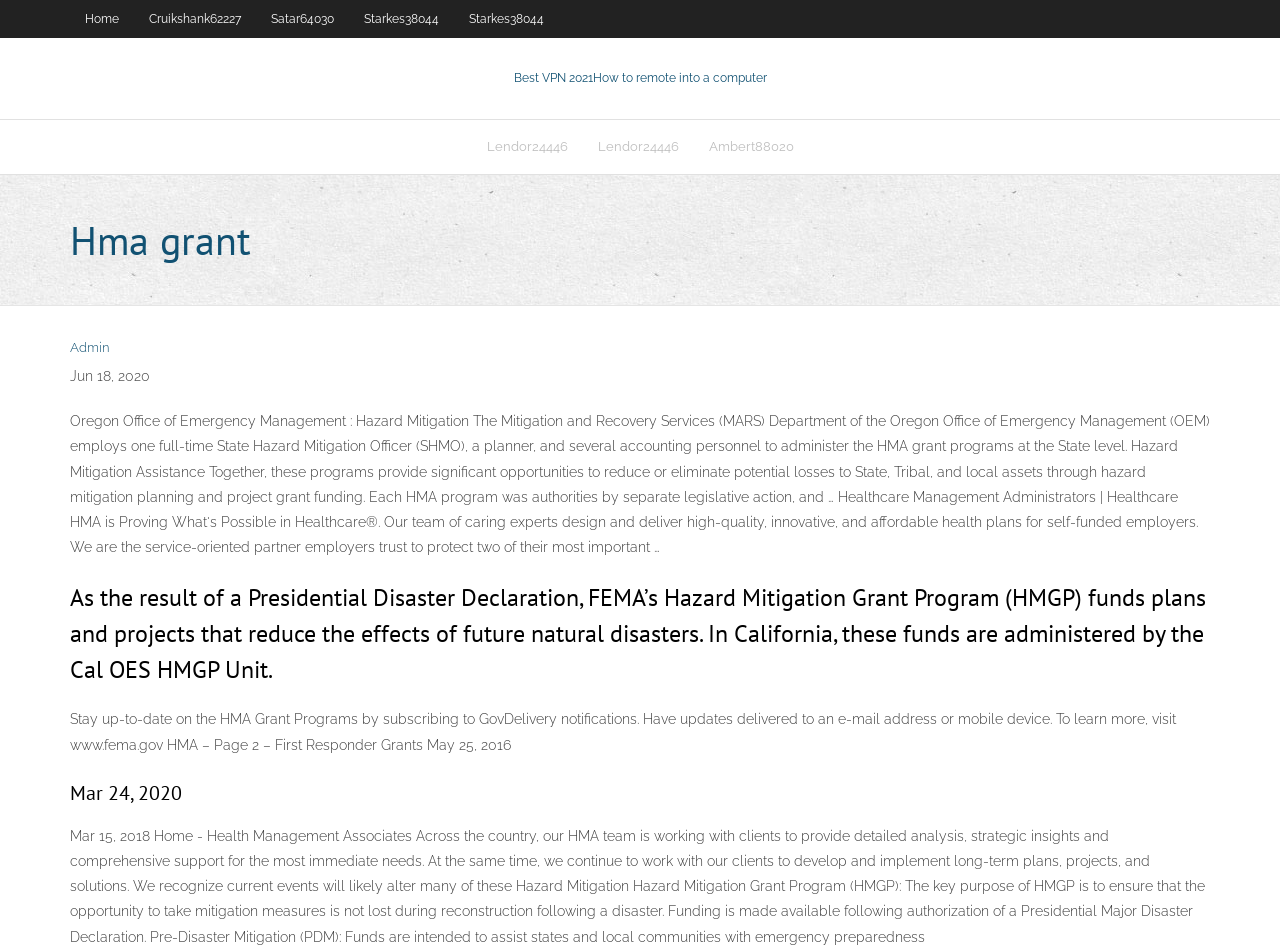Could you specify the bounding box coordinates for the clickable section to complete the following instruction: "Go to Admin page"?

[0.055, 0.358, 0.085, 0.374]